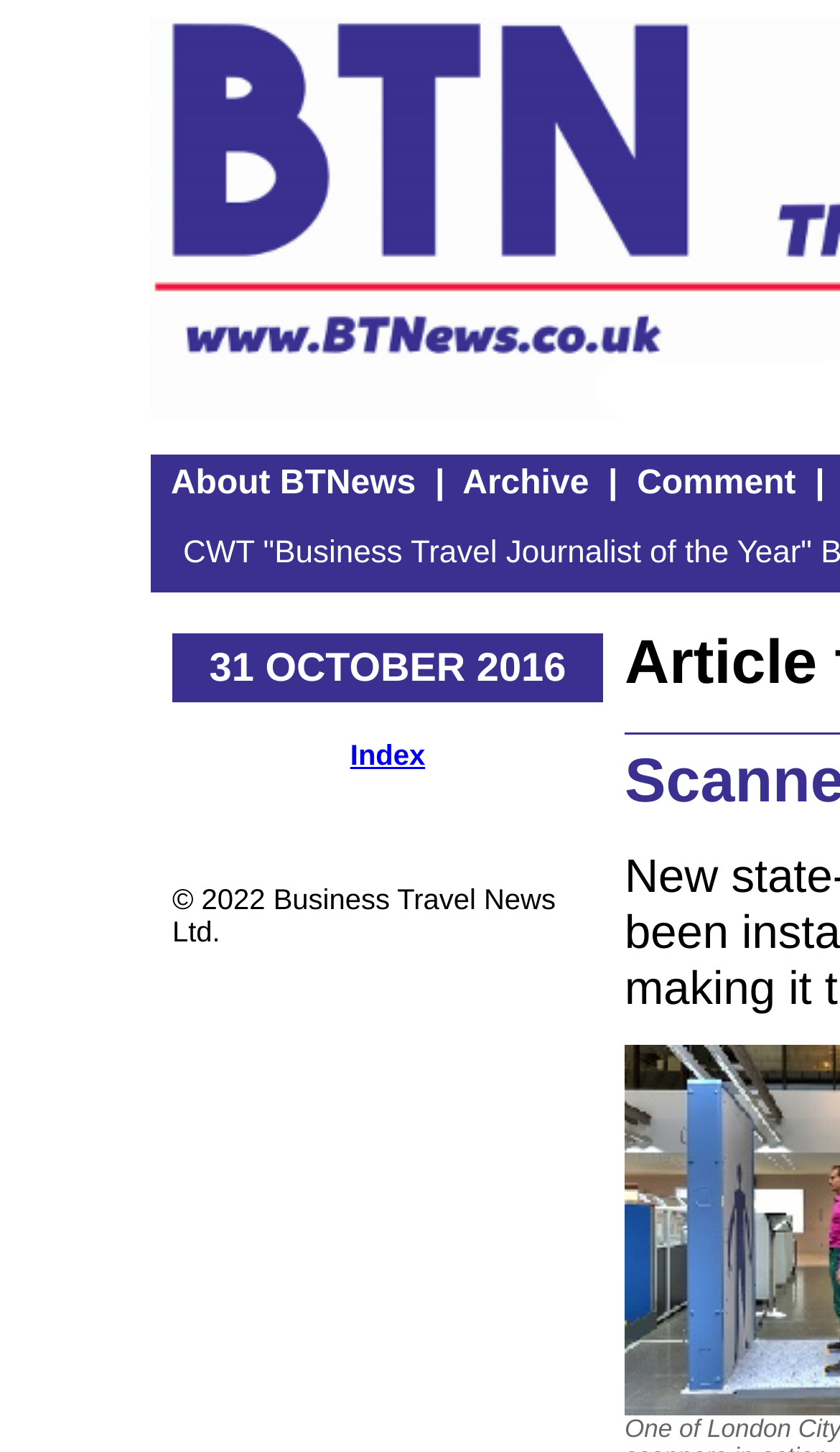Please locate the UI element described by "Index" and provide its bounding box coordinates.

[0.417, 0.509, 0.506, 0.532]